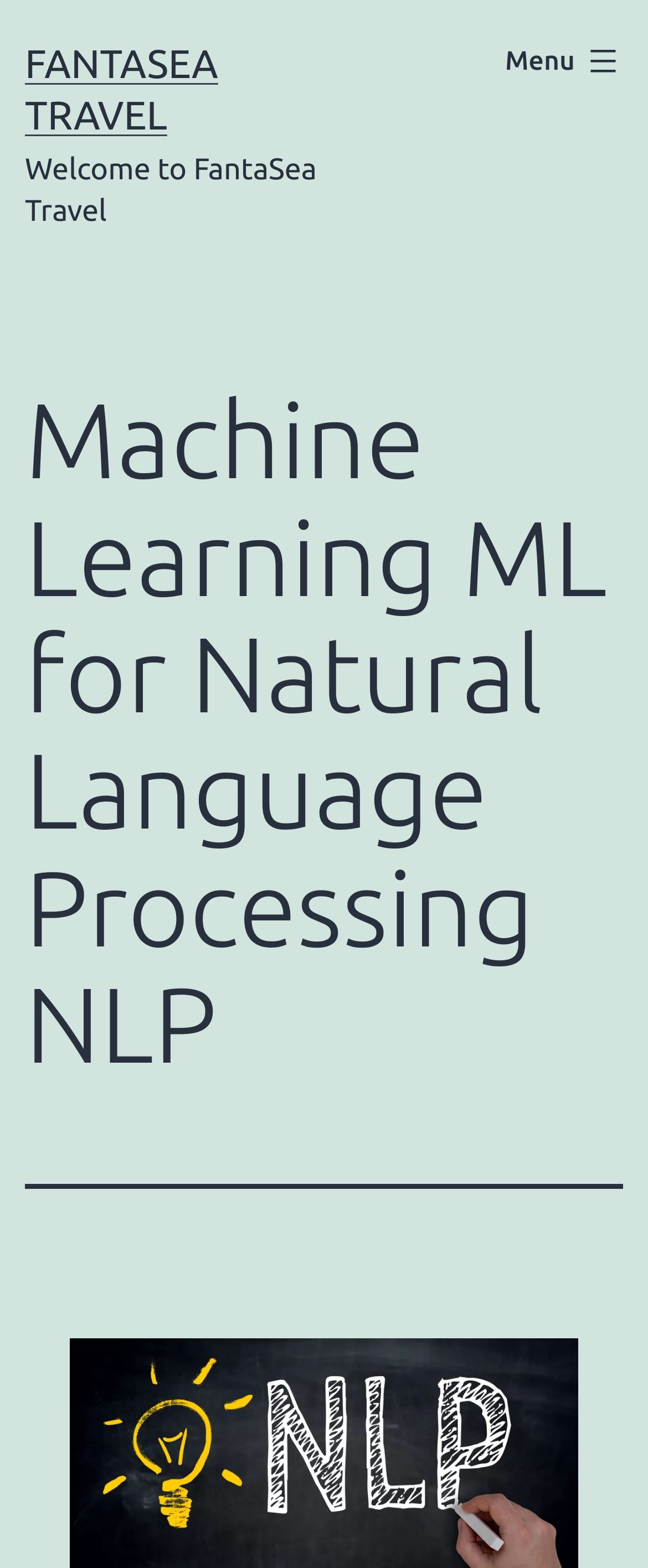Please identify the webpage's heading and generate its text content.

Machine Learning ML for Natural Language Processing NLP